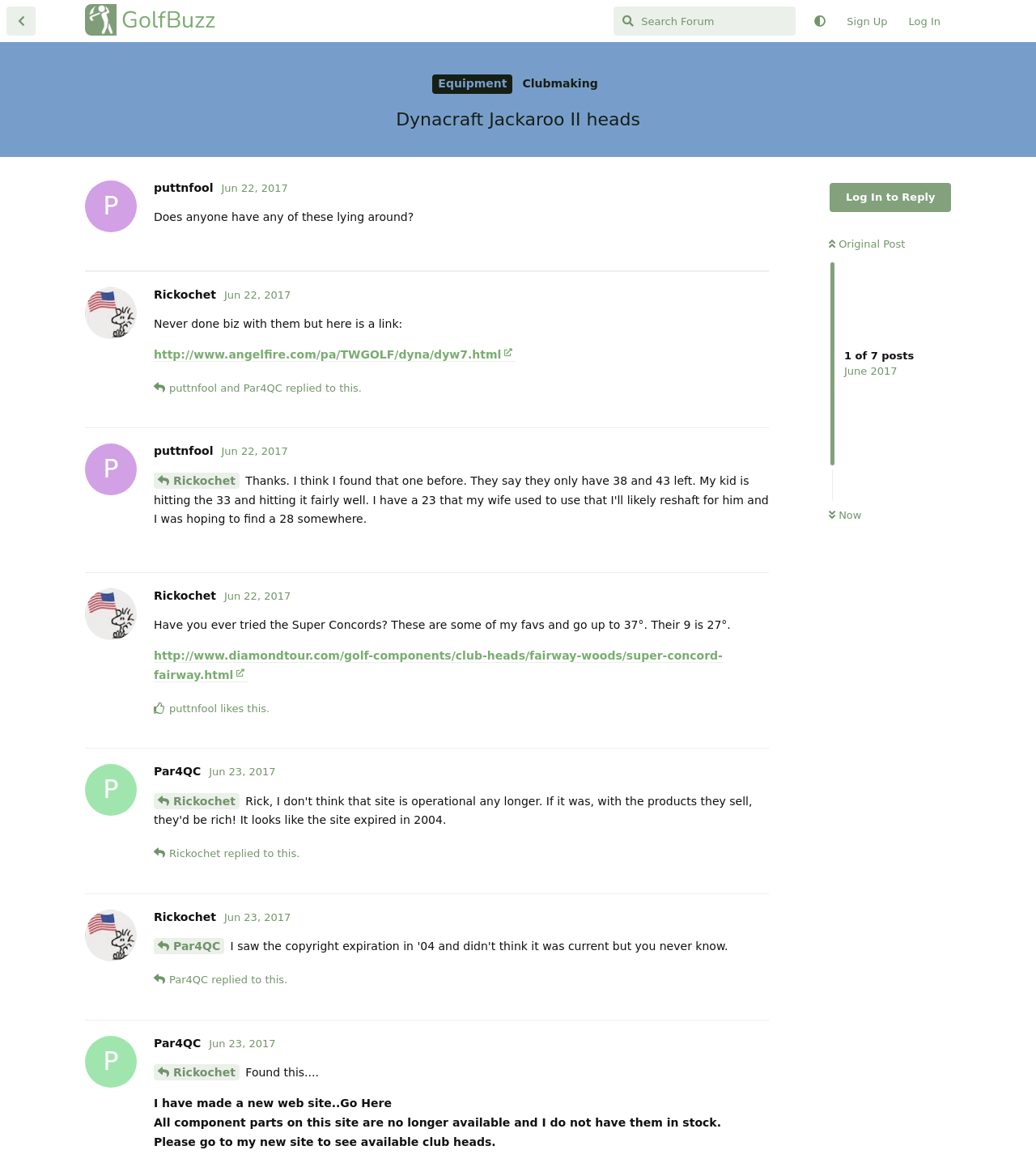Answer the question in one word or a short phrase:
What is the date of the last post?

June 23, 2017